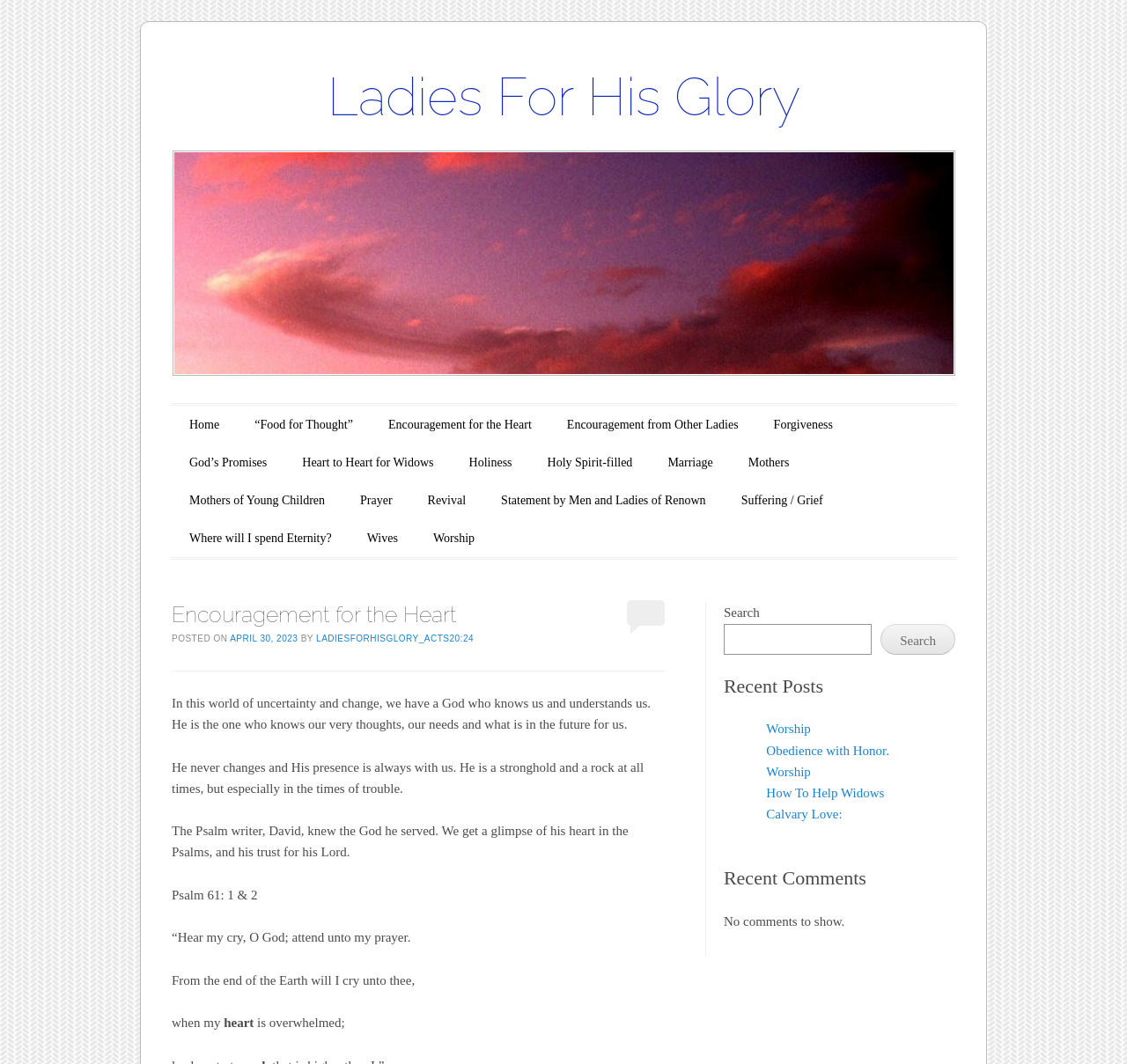Pinpoint the bounding box coordinates of the clickable area needed to execute the instruction: "Search for something". The coordinates should be specified as four float numbers between 0 and 1, i.e., [left, top, right, bottom].

[0.642, 0.586, 0.774, 0.615]